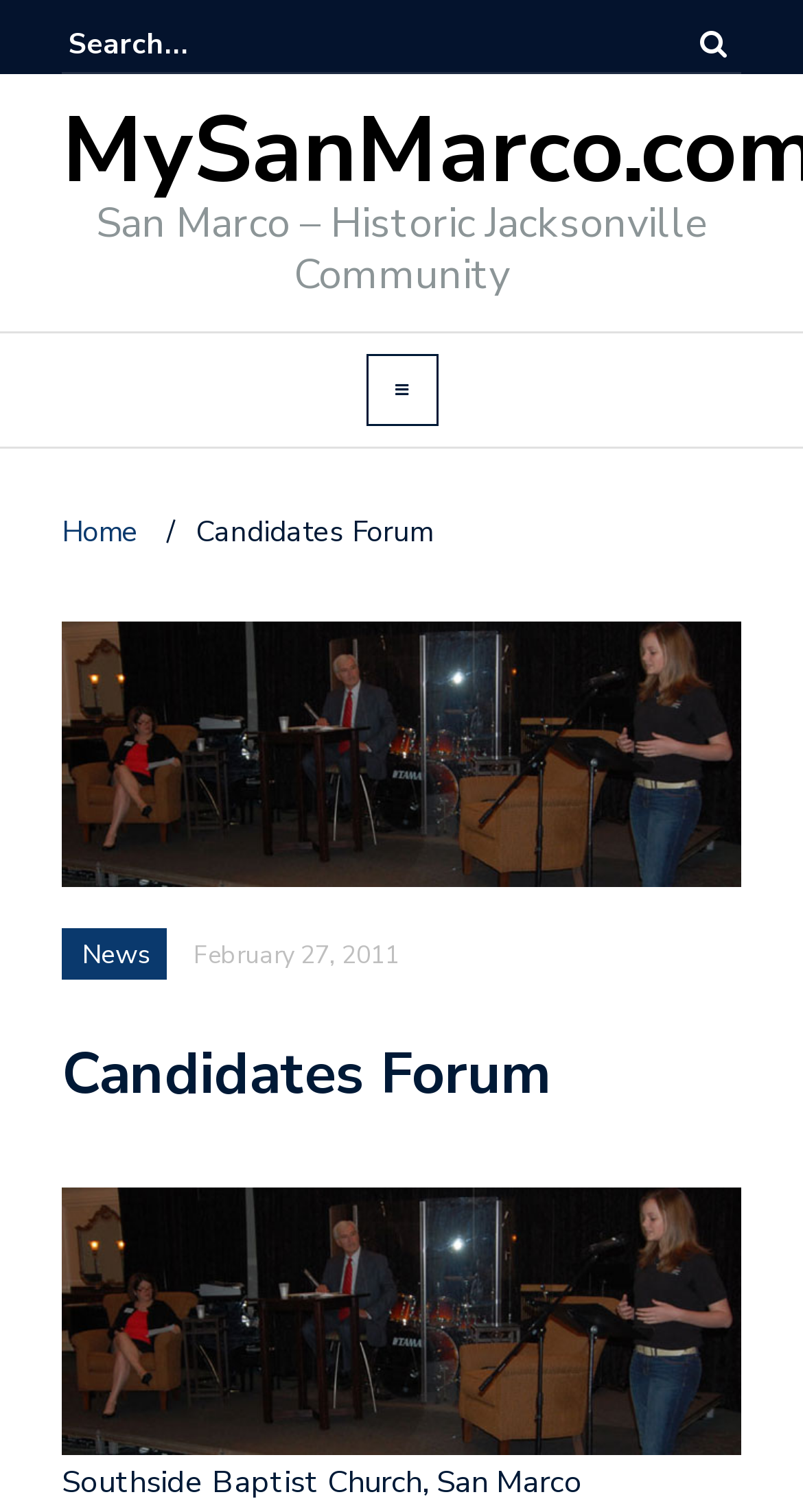Find the bounding box coordinates for the UI element that matches this description: "parent_node: Search for: value="Search"".

[0.836, 0.011, 0.941, 0.048]